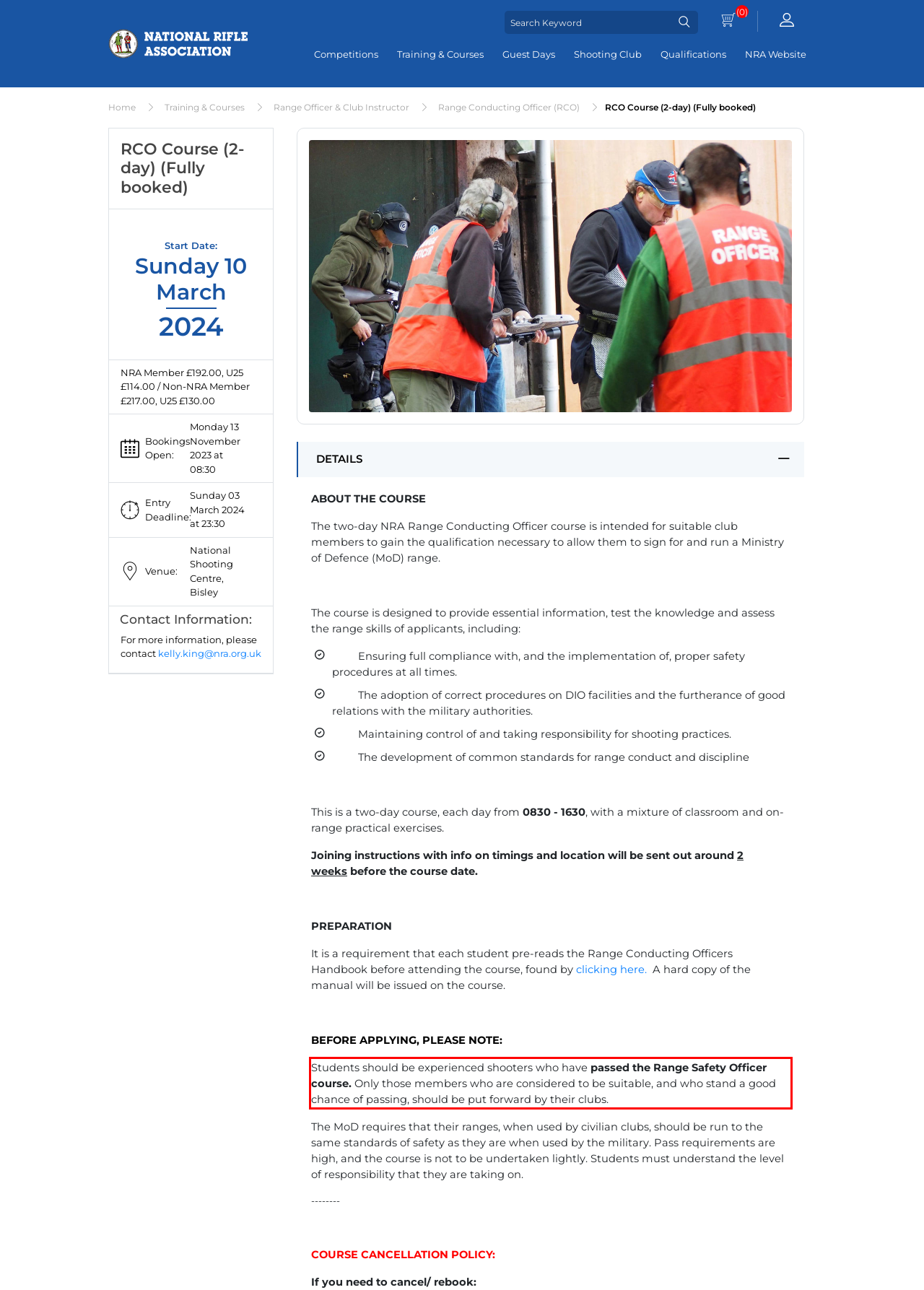Look at the provided screenshot of the webpage and perform OCR on the text within the red bounding box.

Students should be experienced shooters who have passed the Range Safety Officer course. Only those members who are considered to be suitable, and who stand a good chance of passing, should be put forward by their clubs.